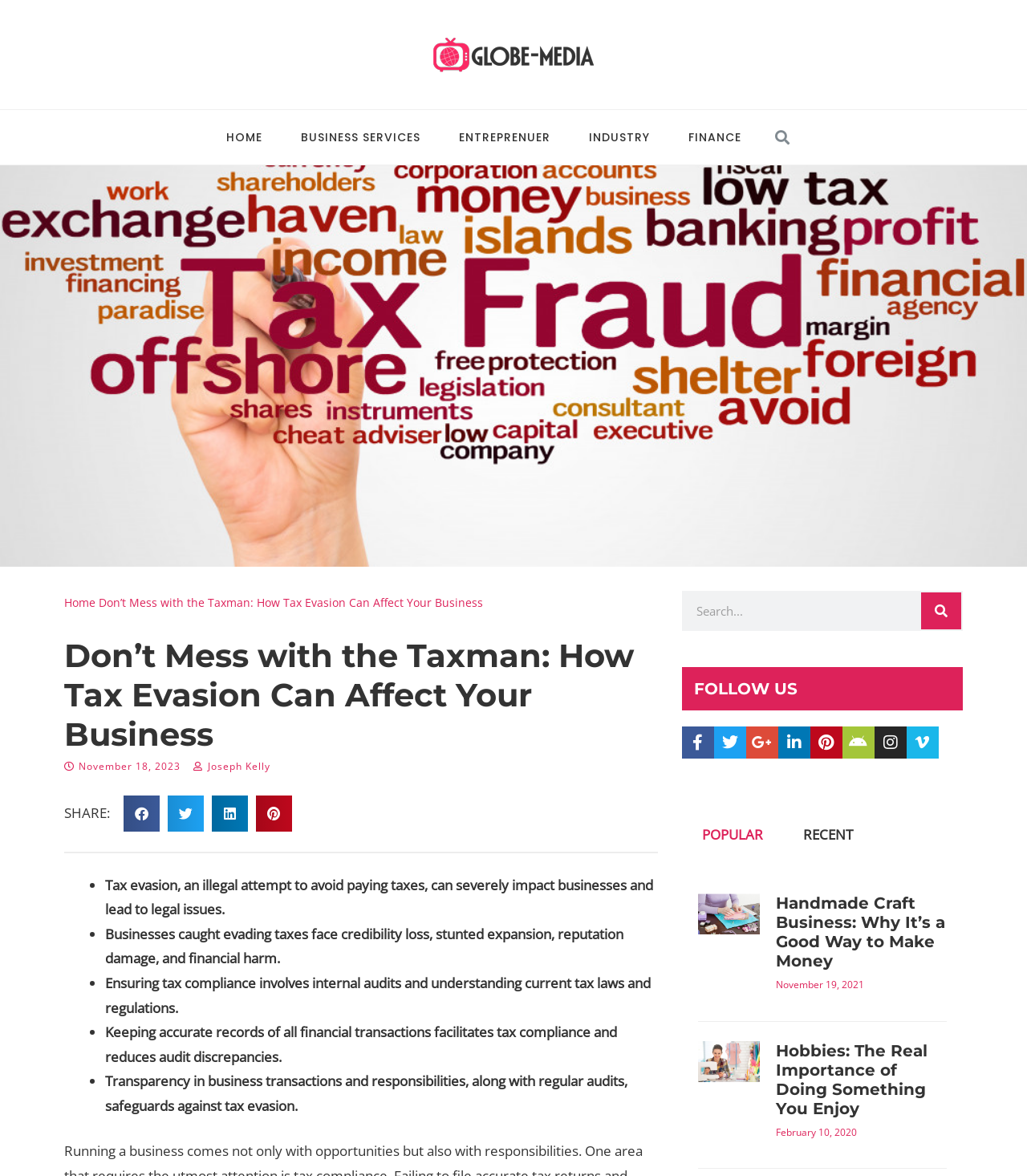Please answer the following query using a single word or phrase: 
What are the social media platforms listed at the bottom of the webpage?

Facebook, Twitter, Google-plus, Linkedin, Pinterest, Android, Instagram, Vimeo